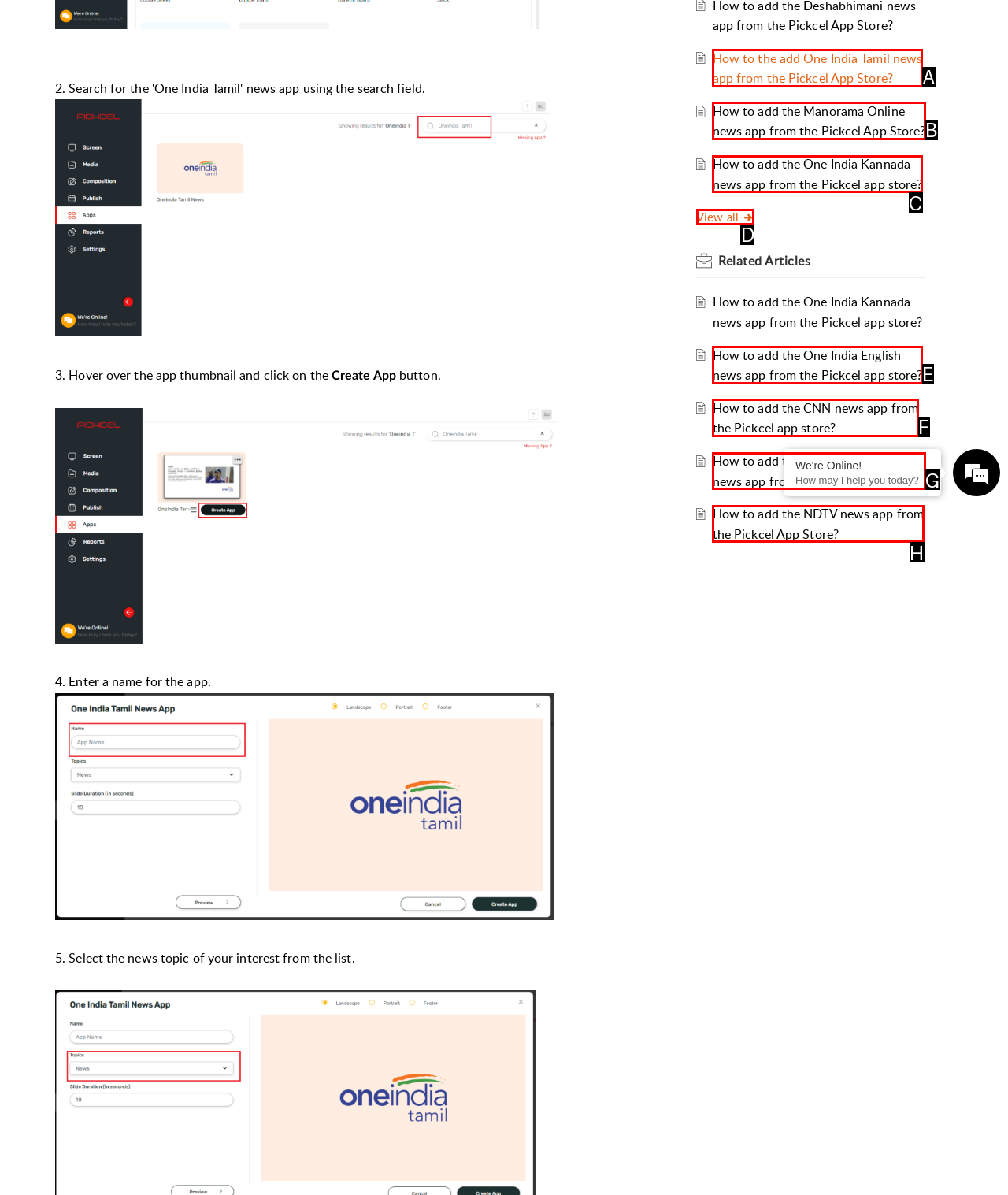Point out the option that aligns with the description: View all
Provide the letter of the corresponding choice directly.

D